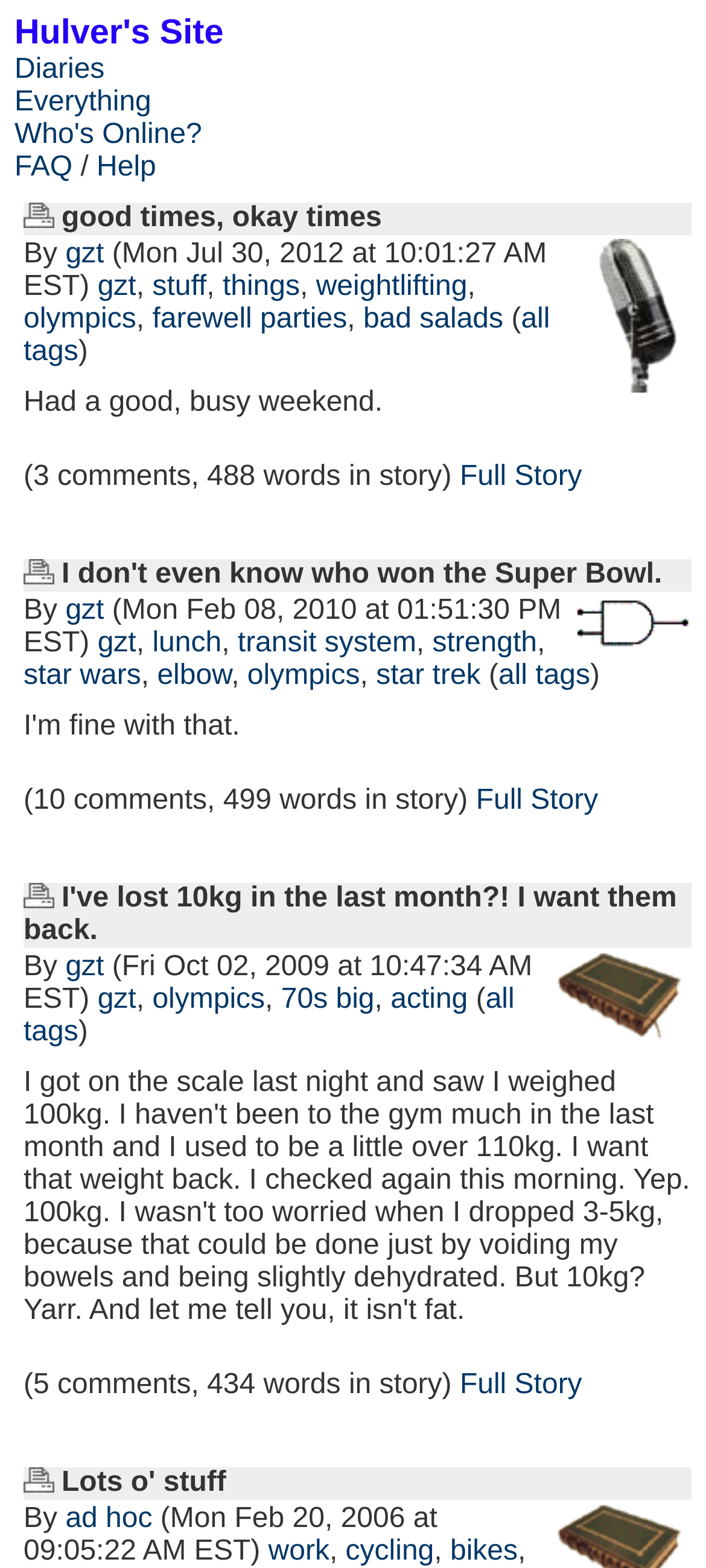How many comments does the third story have?
Give a one-word or short-phrase answer derived from the screenshot.

5 comments